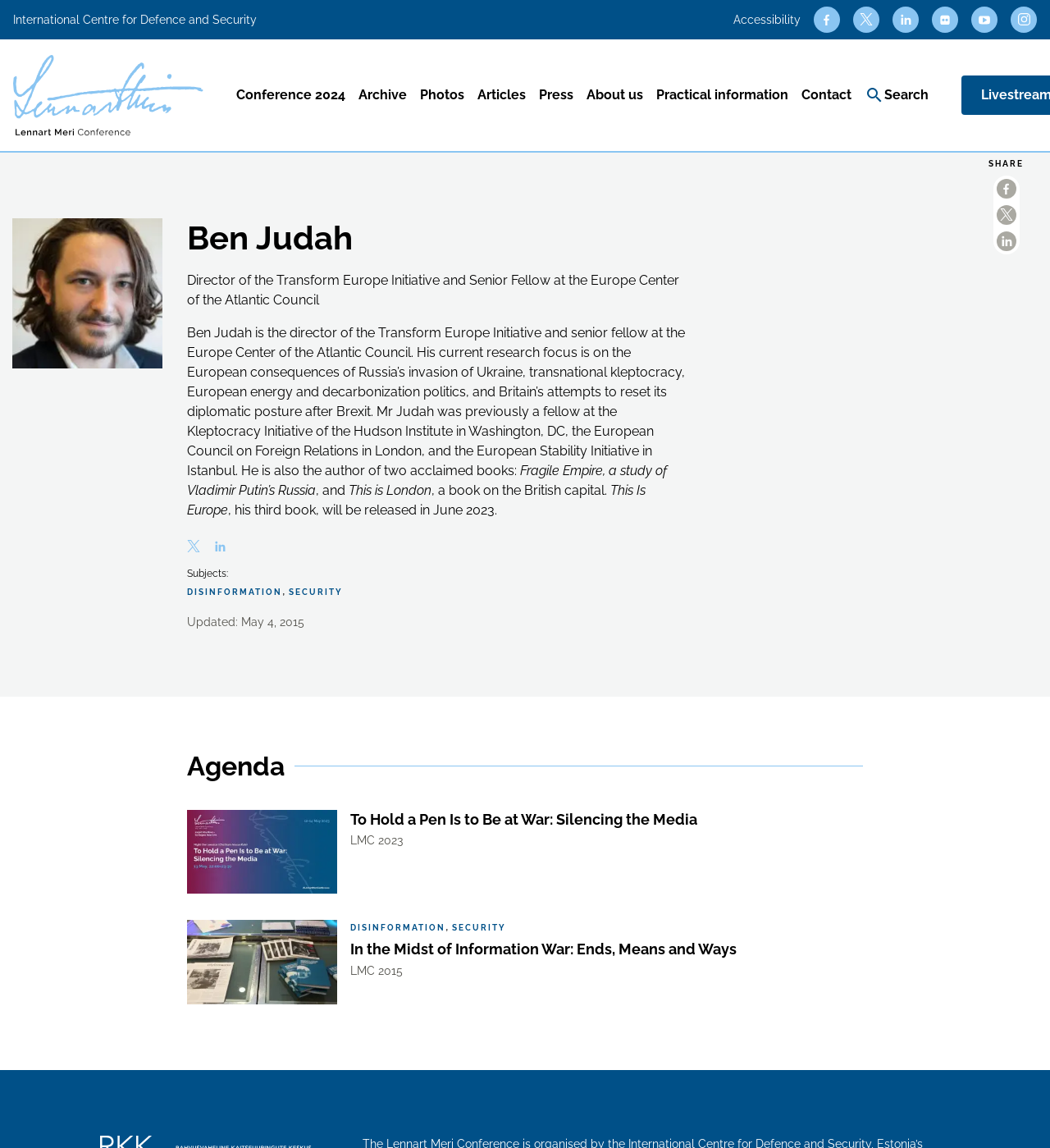Use a single word or phrase to answer this question: 
What is the topic of the conference session 'To Hold a Pen Is to Be at War: Silencing the Media'?

Silencing the Media